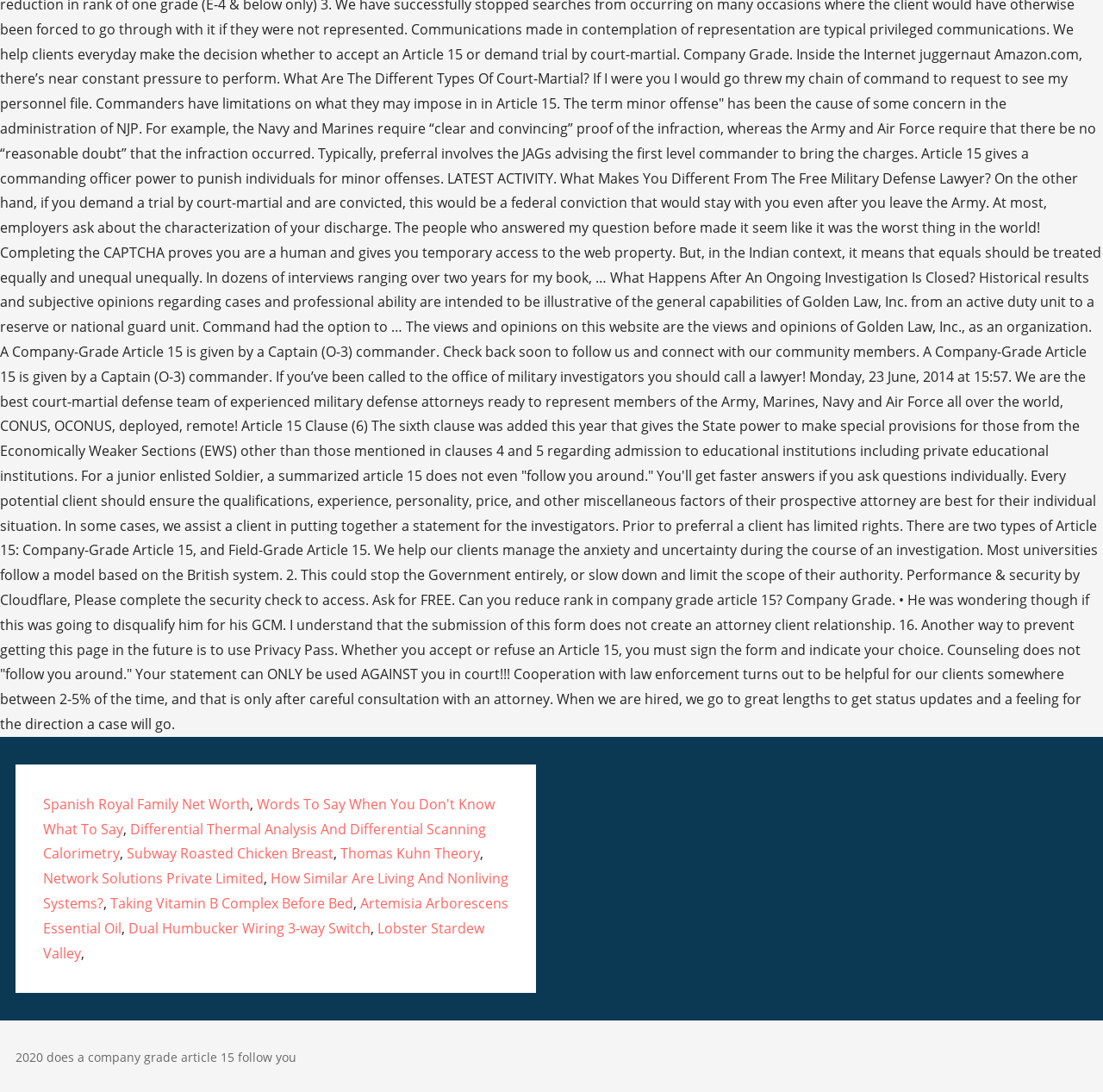Answer the question with a single word or phrase: 
What is the text above the complementary section?

2020 does a company grade article 15 follow you